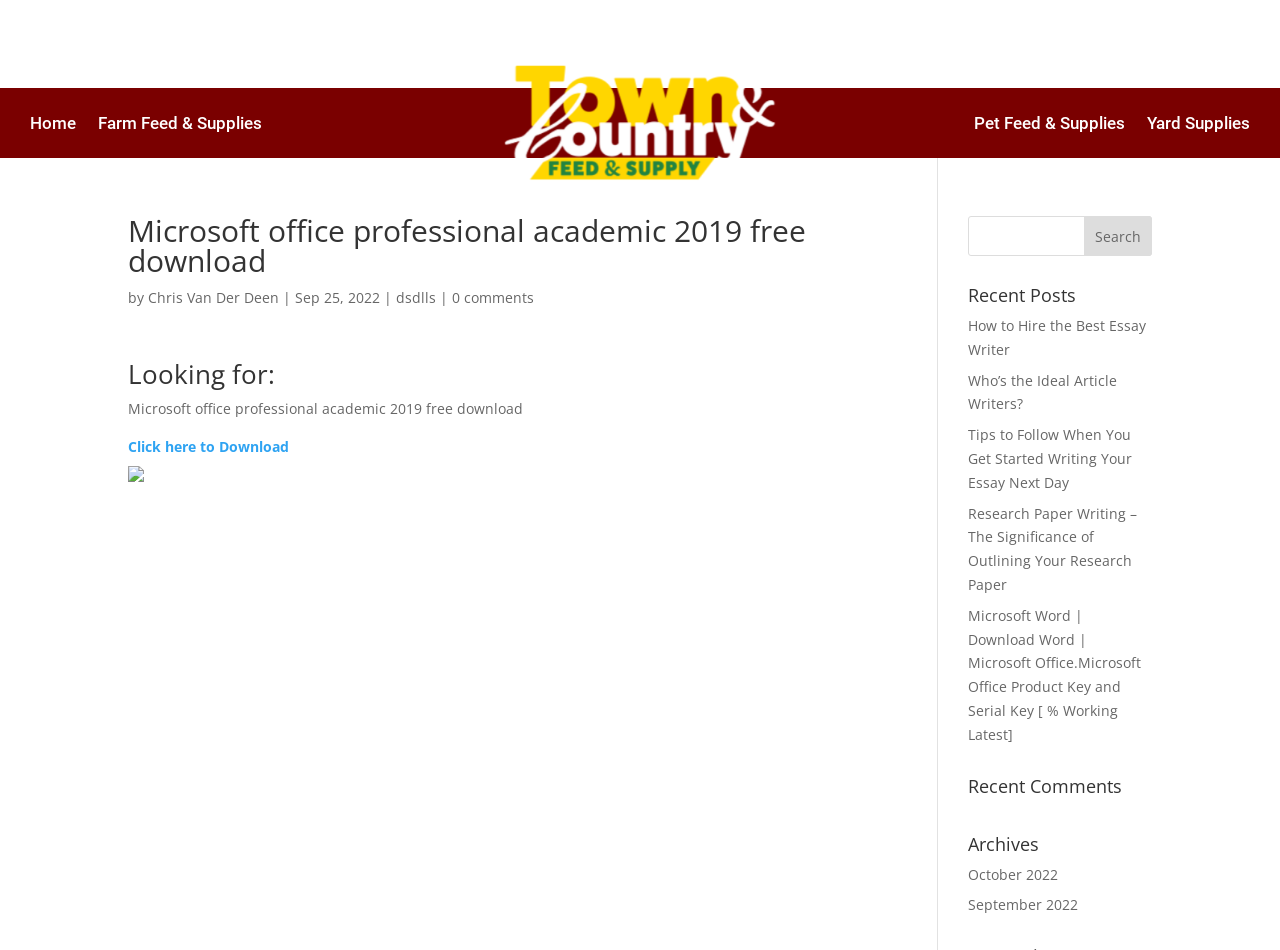Identify the bounding box for the described UI element: "September 2022".

[0.756, 0.942, 0.842, 0.962]